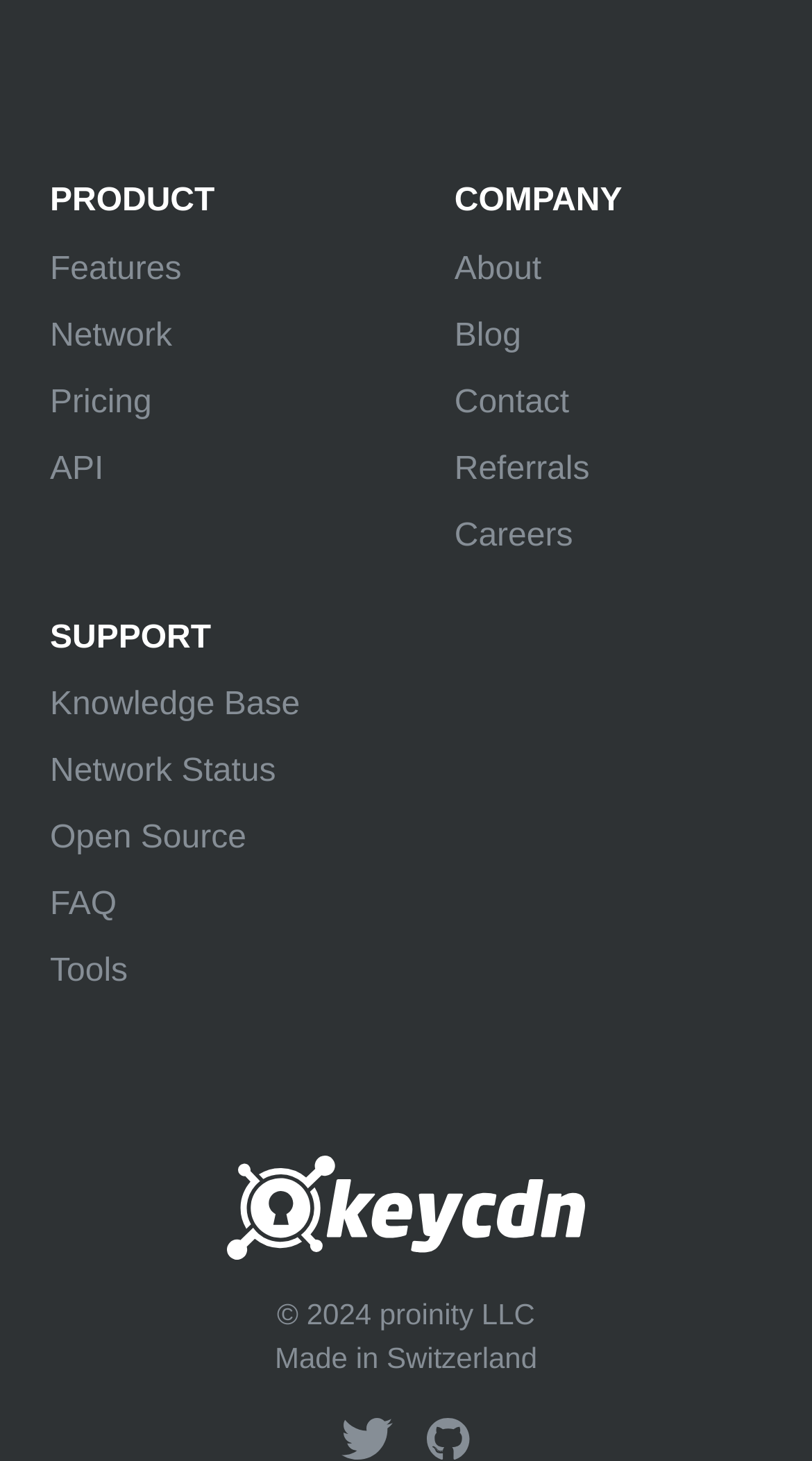Determine the bounding box coordinates for the region that must be clicked to execute the following instruction: "View product features".

[0.062, 0.172, 0.223, 0.196]